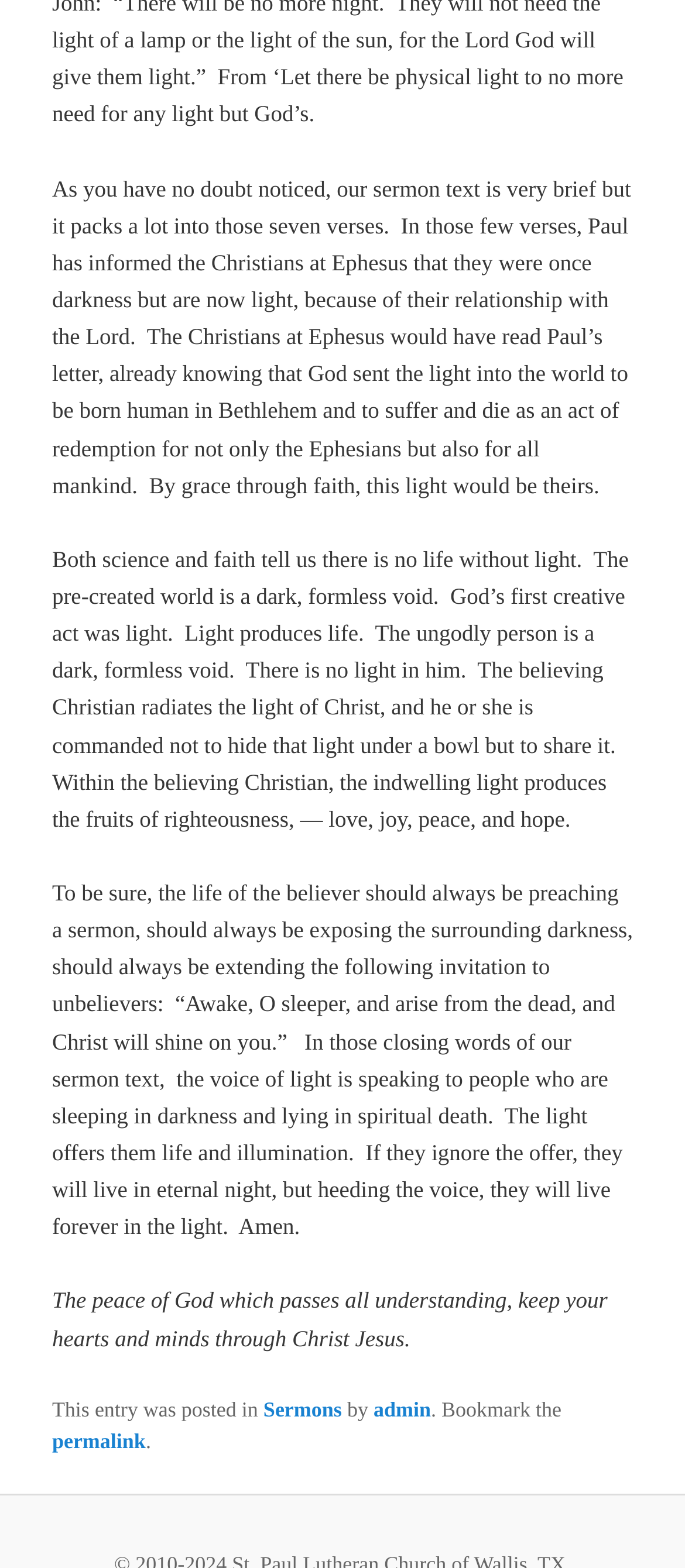Please analyze the image and give a detailed answer to the question:
What is the invitation extended to unbelievers?

The sermon text extends an invitation to unbelievers to awake and arise from the dead, and to let Christ shine on them. This invitation is a call to repentance and faith, and it offers unbelievers the opportunity to leave their spiritual darkness and enter into the light of Christ.